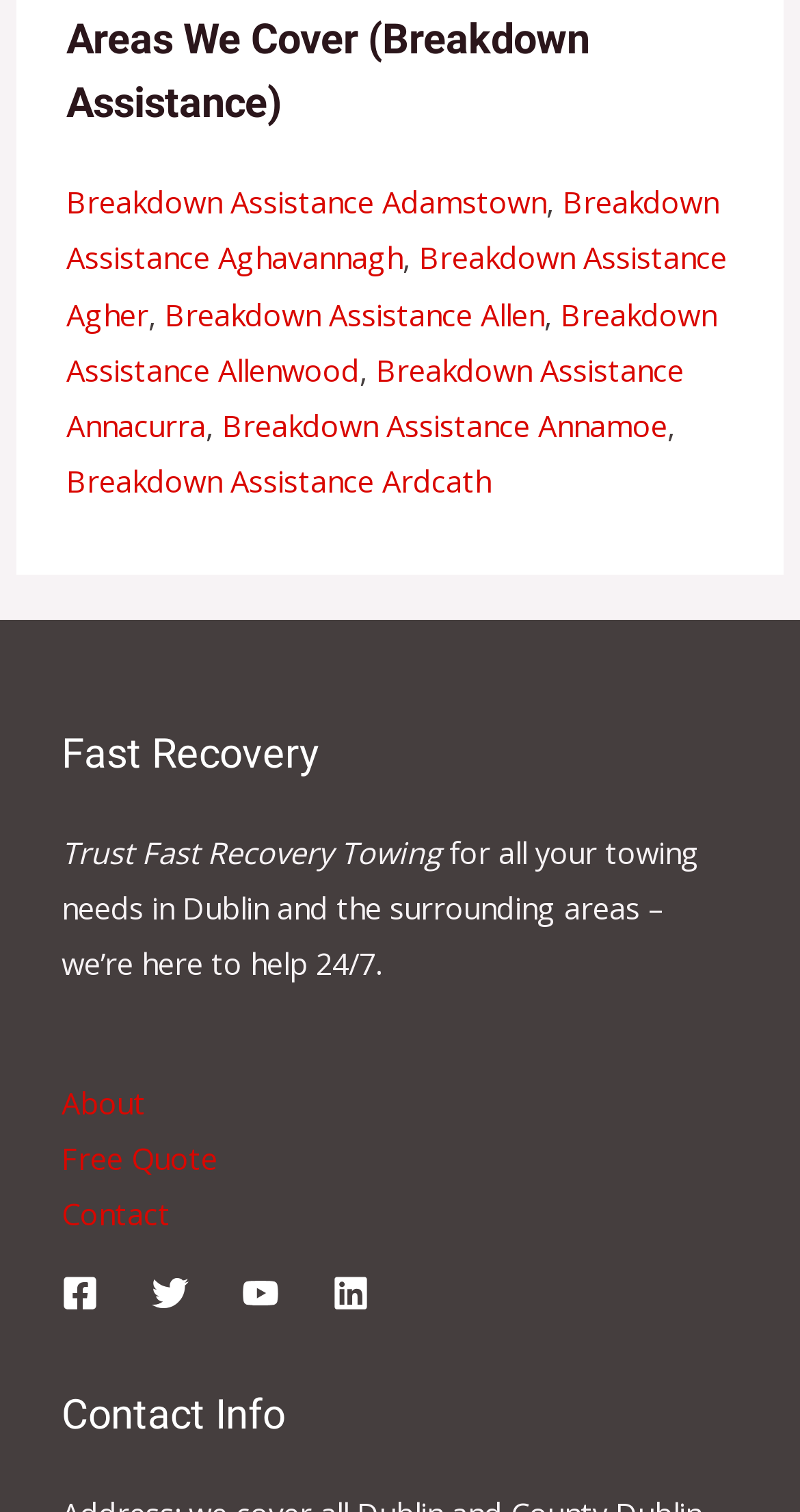Answer the following query concisely with a single word or phrase:
What is the name of the company providing towing services?

Fast Recovery